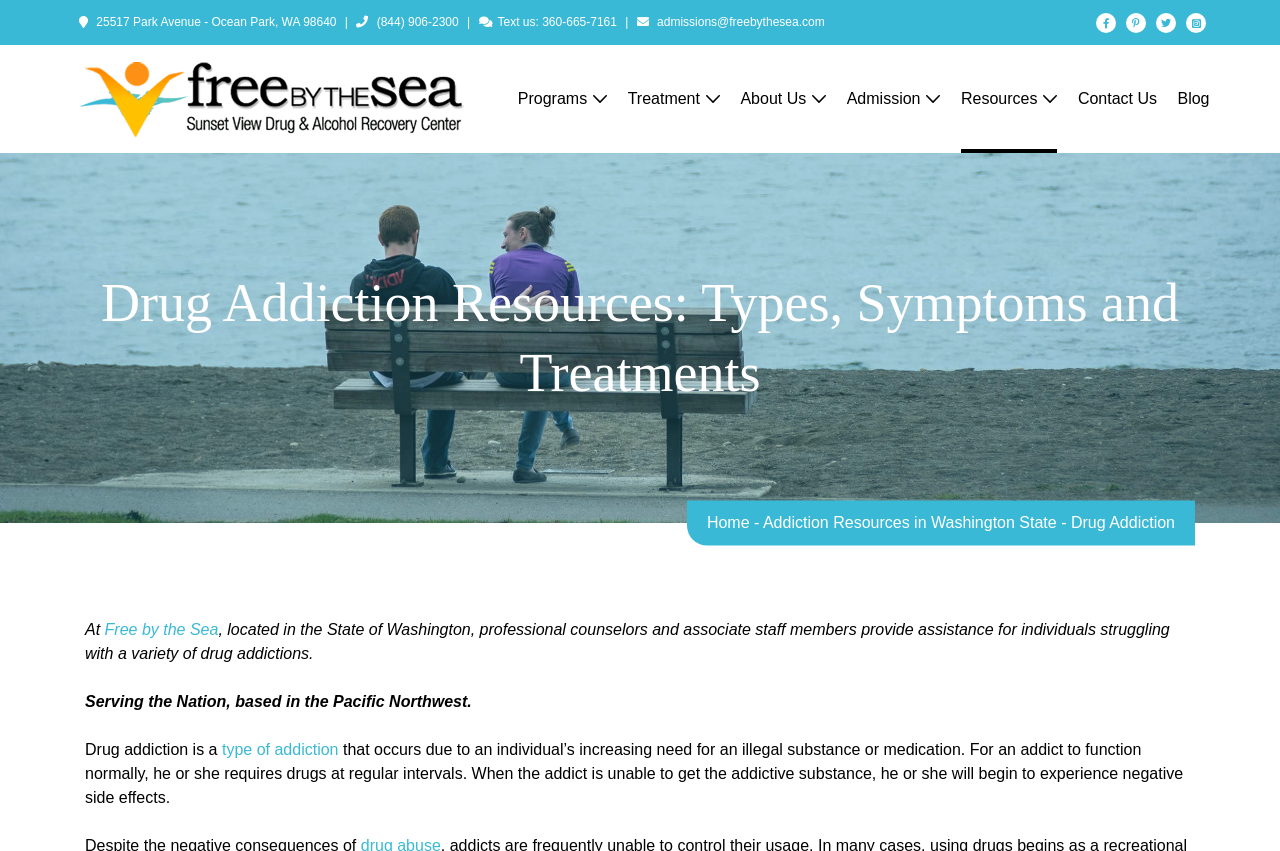Specify the bounding box coordinates of the area that needs to be clicked to achieve the following instruction: "Visit the 'About Us' page".

[0.578, 0.053, 0.645, 0.18]